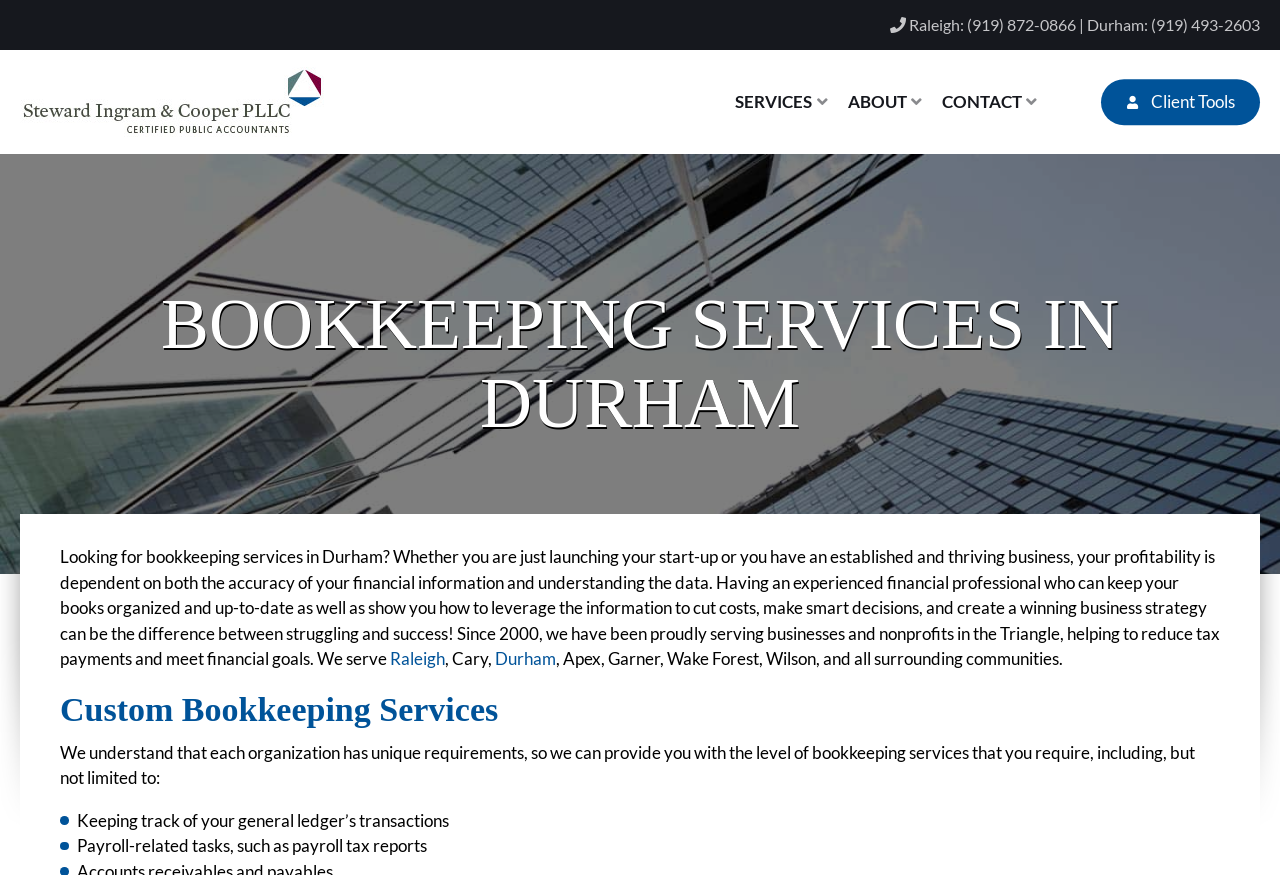Provide a short answer to the following question with just one word or phrase: What services does the company provide?

Bookkeeping services